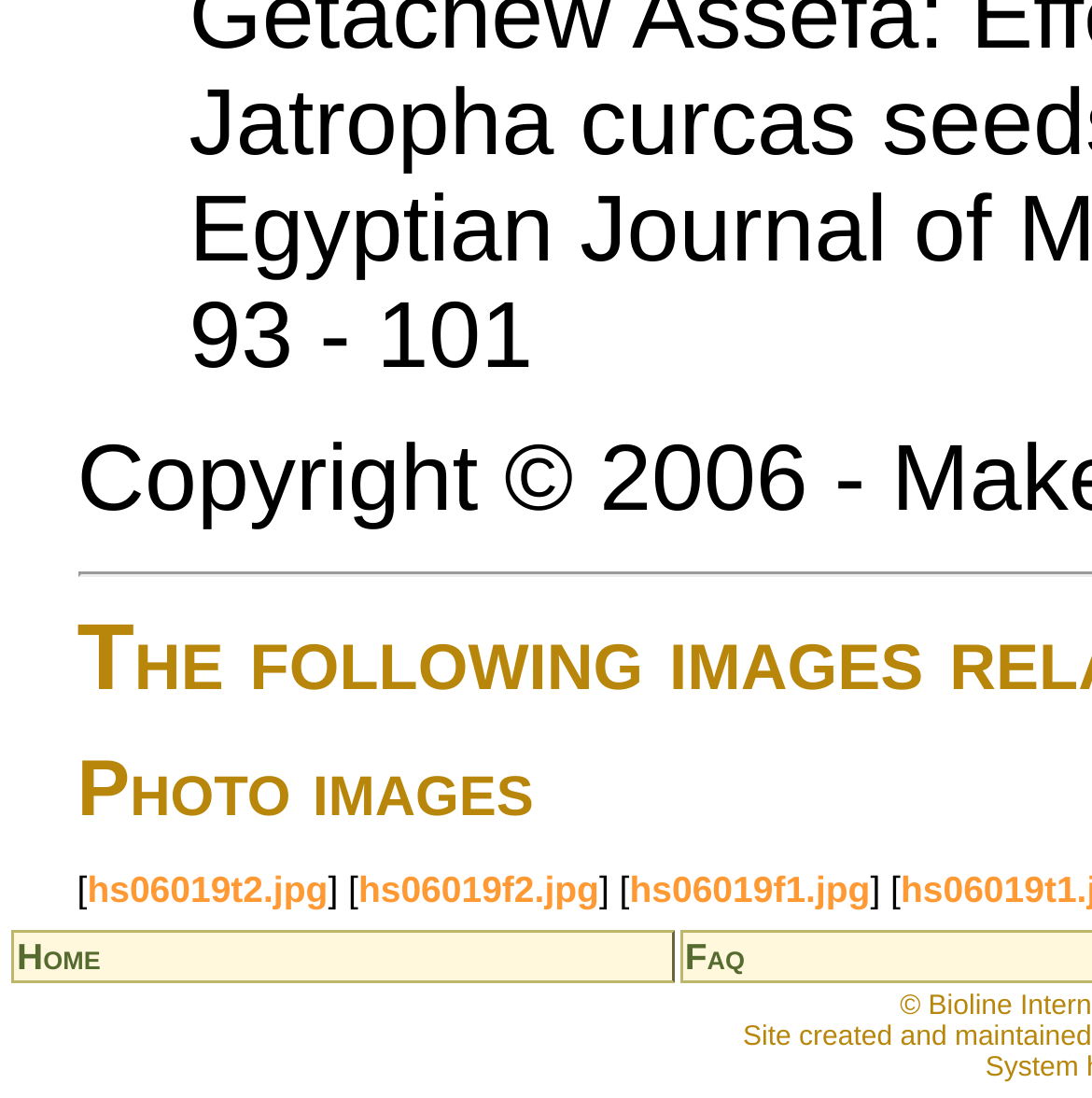What is the text next to the first image link?
Give a one-word or short phrase answer based on the image.

] [